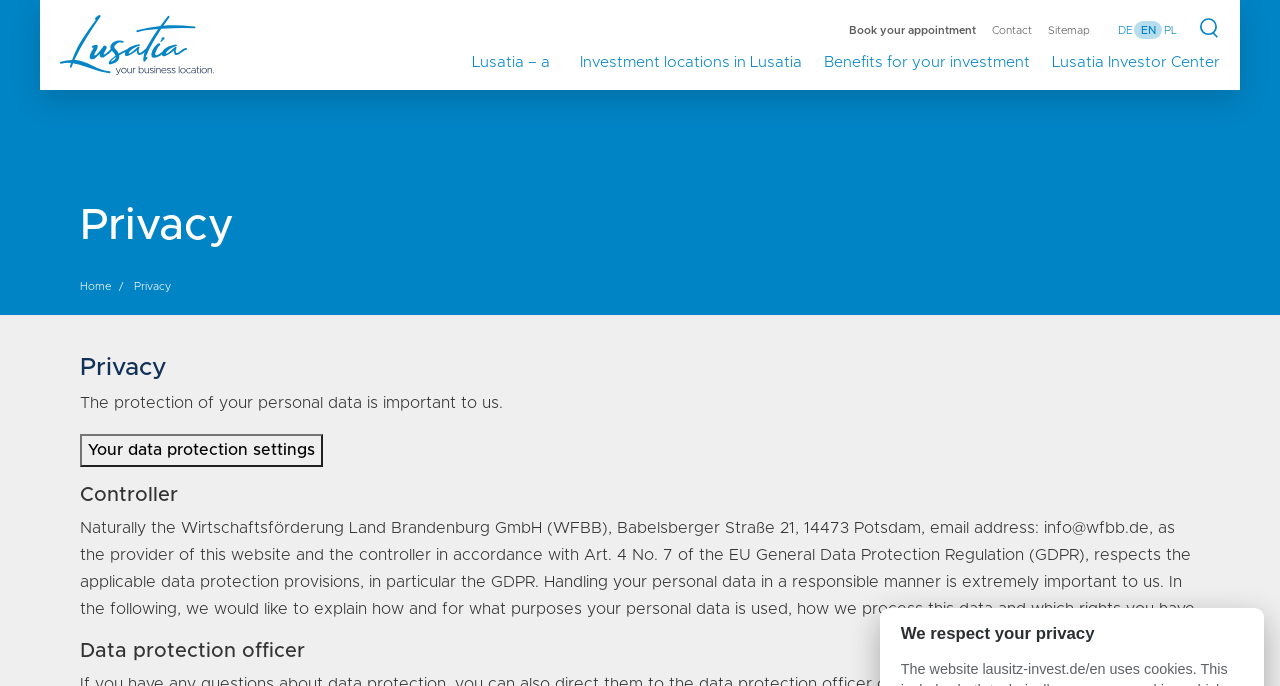What is the purpose of the checkbox in the top-right corner?
Based on the image, give a concise answer in the form of a single word or short phrase.

Unknown